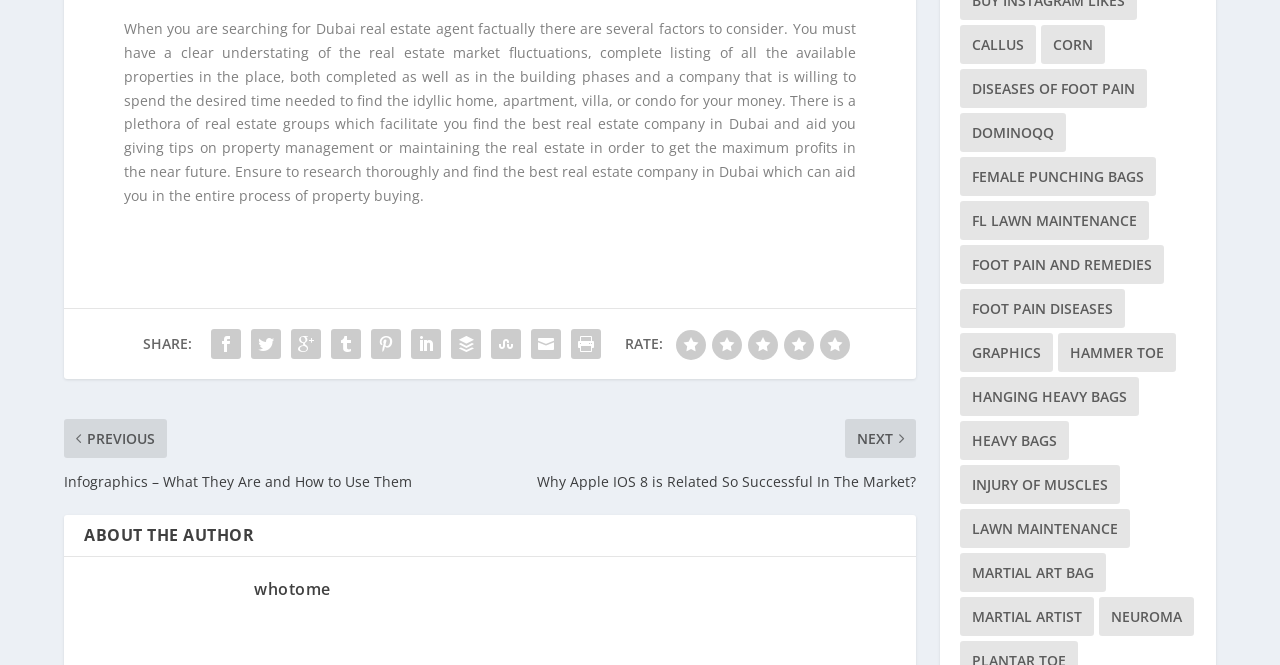Locate the bounding box coordinates of the element you need to click to accomplish the task described by this instruction: "Click on 'Amazon Fake Watches'".

None